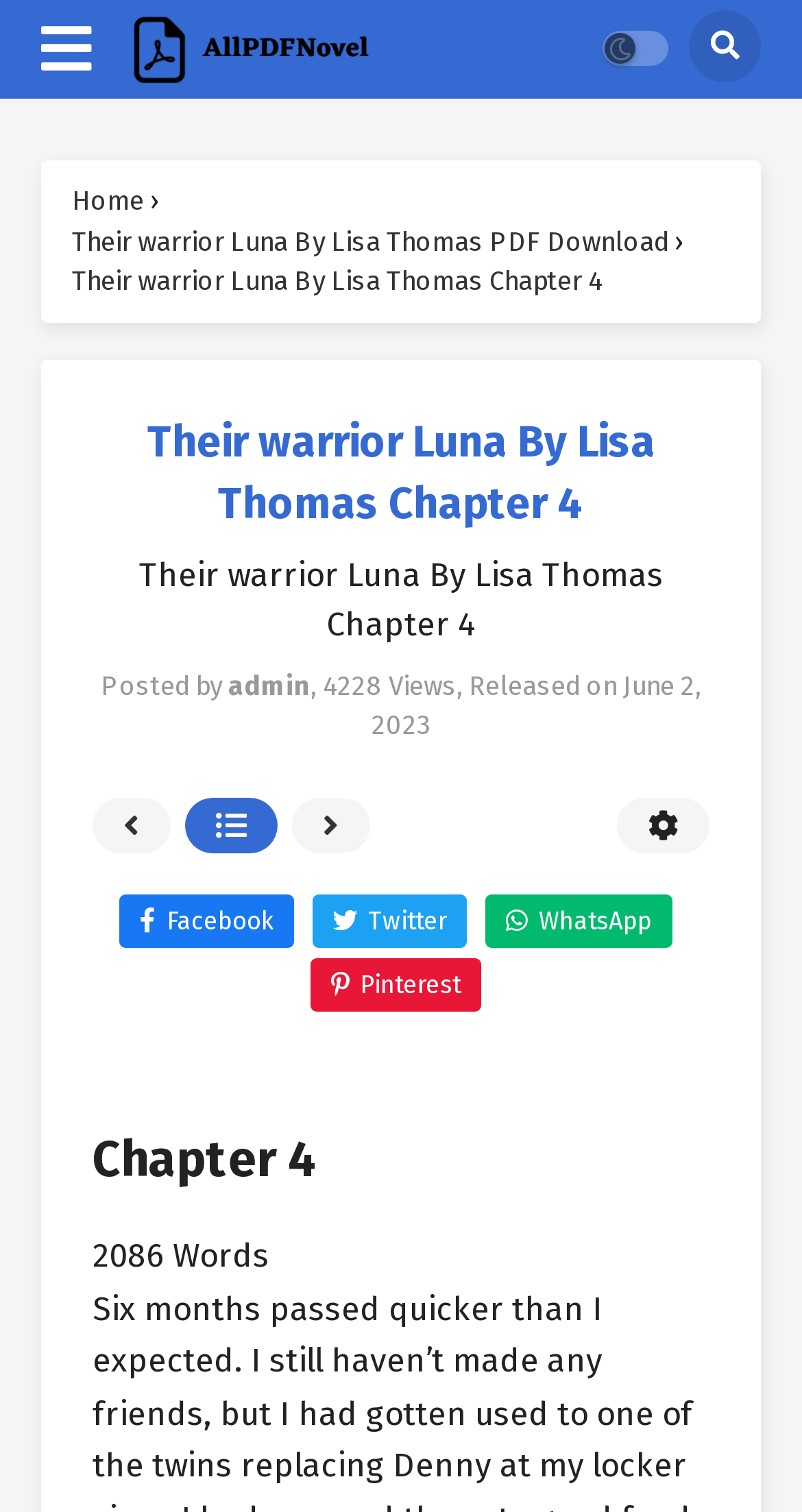Find the headline of the webpage and generate its text content.

Their warrior Luna By Lisa Thomas Chapter 4